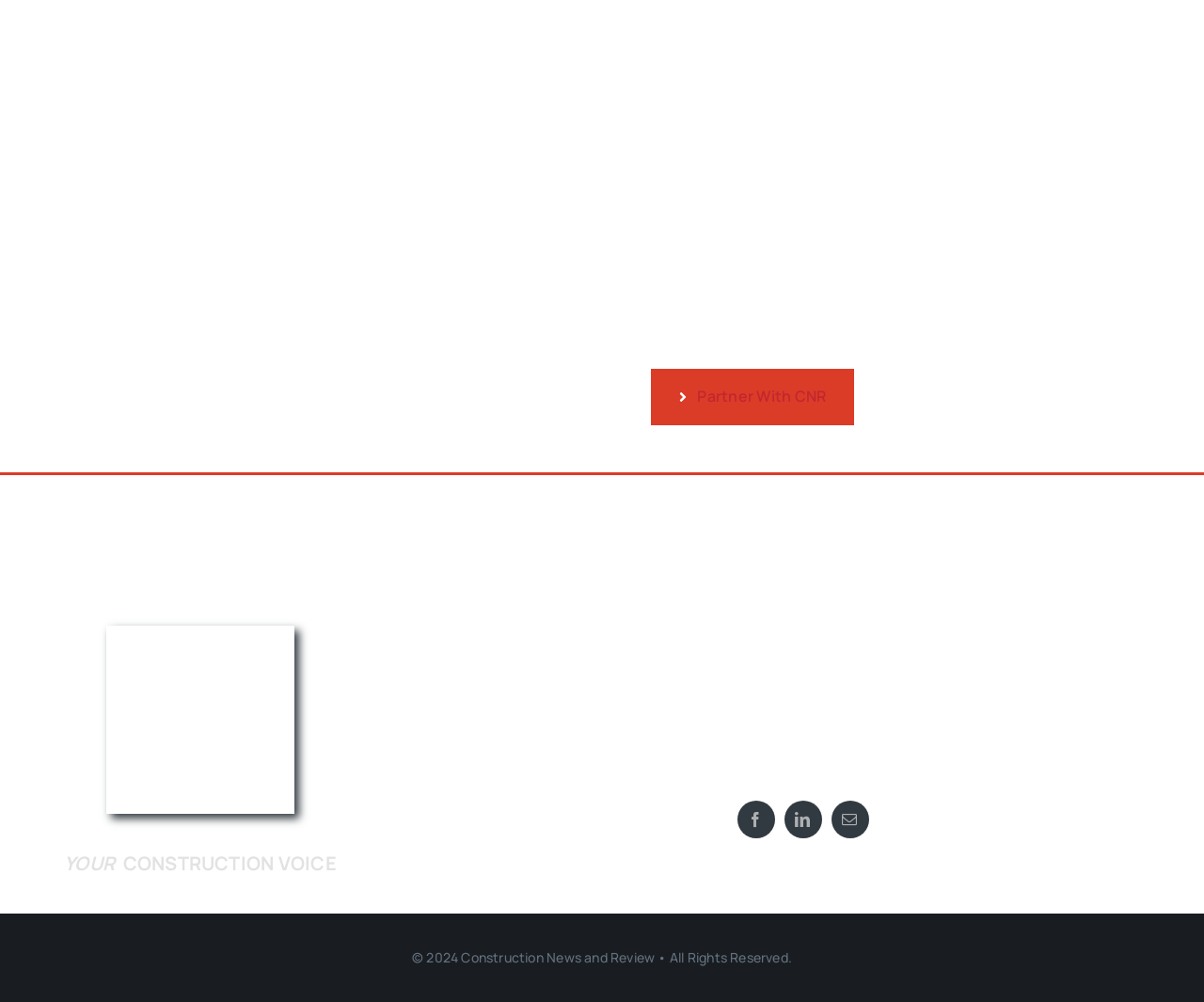Predict the bounding box of the UI element based on this description: "Partner With CNR".

[0.541, 0.369, 0.71, 0.424]